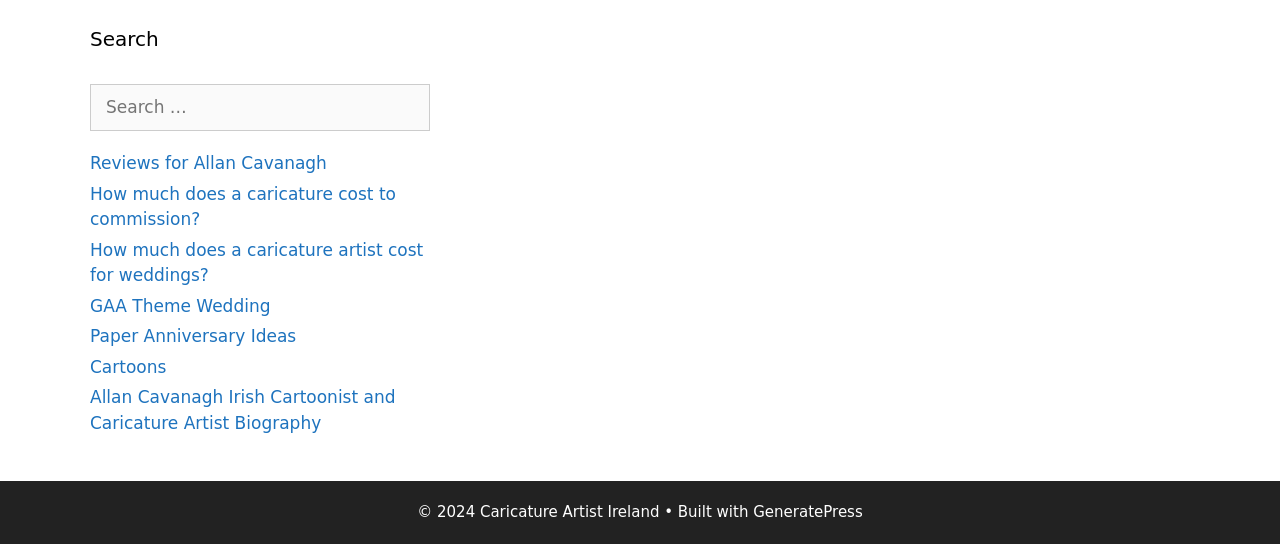Respond with a single word or short phrase to the following question: 
What is the text above the search box?

Search for: